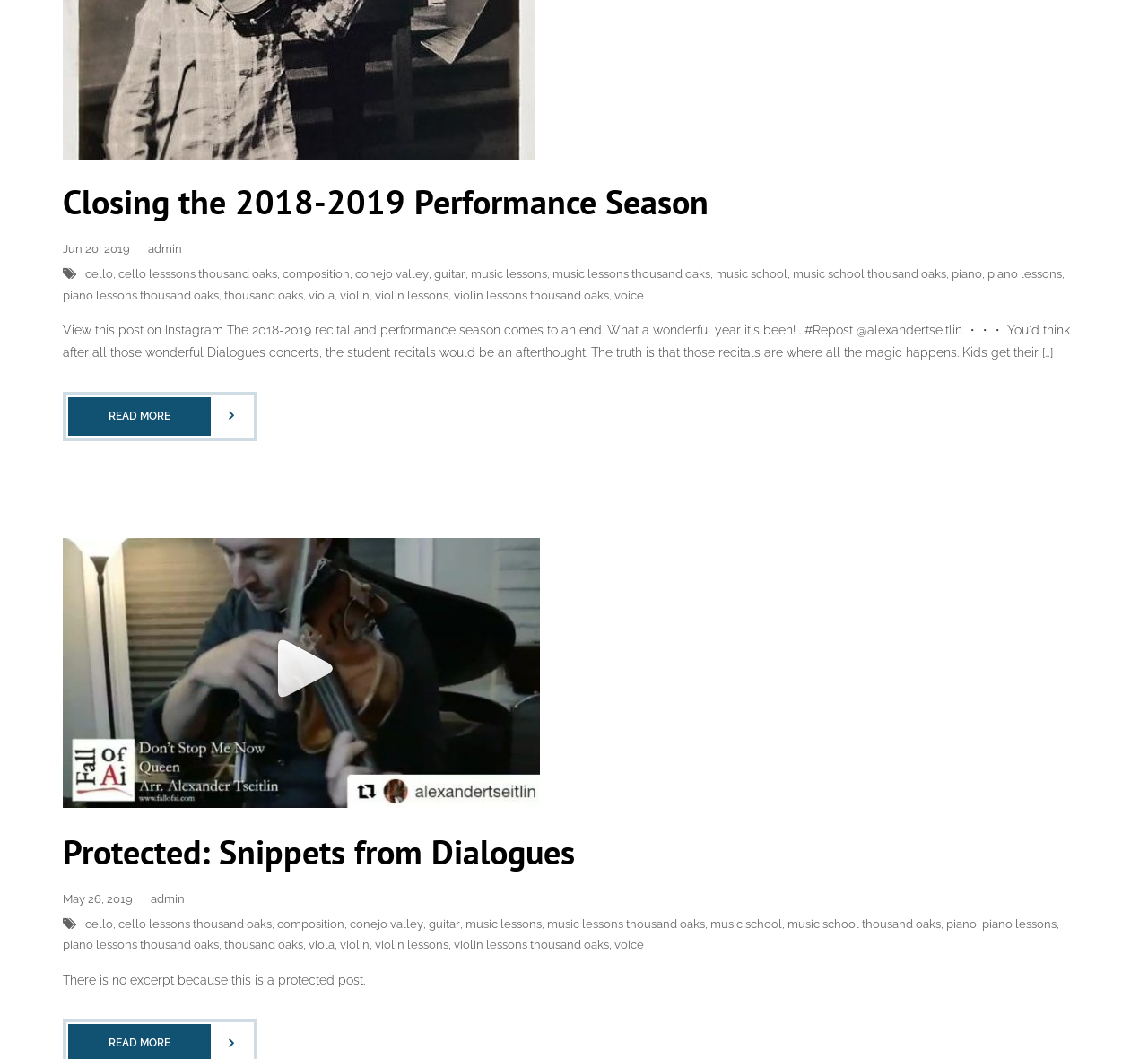Using the provided element description, identify the bounding box coordinates as (top-left x, top-left y, bottom-right x, bottom-right y). Ensure all values are between 0 and 1. Description: guitar

[0.378, 0.253, 0.405, 0.265]